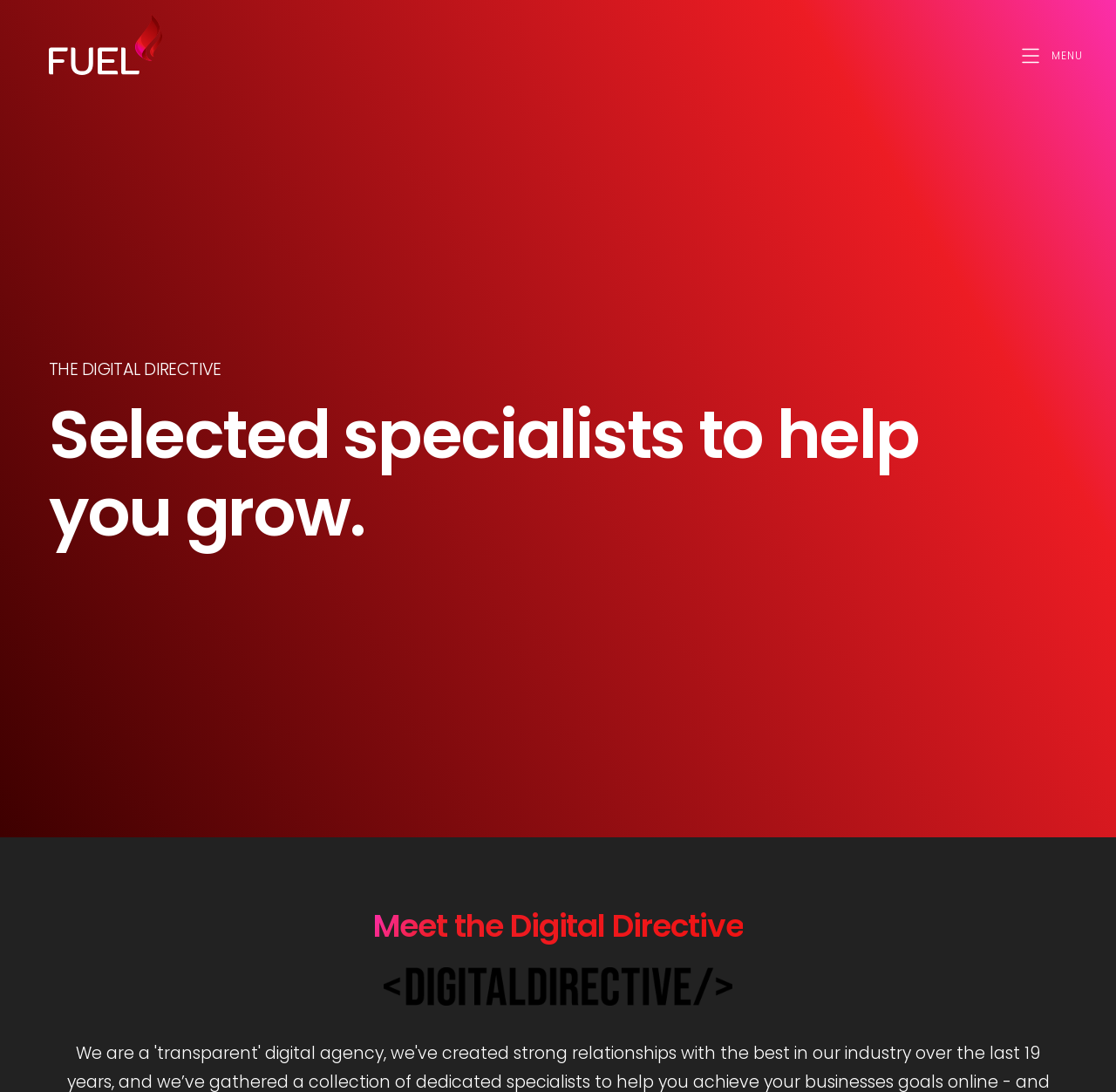Provide the bounding box coordinates of the UI element this sentence describes: "Privacy Policy".

None